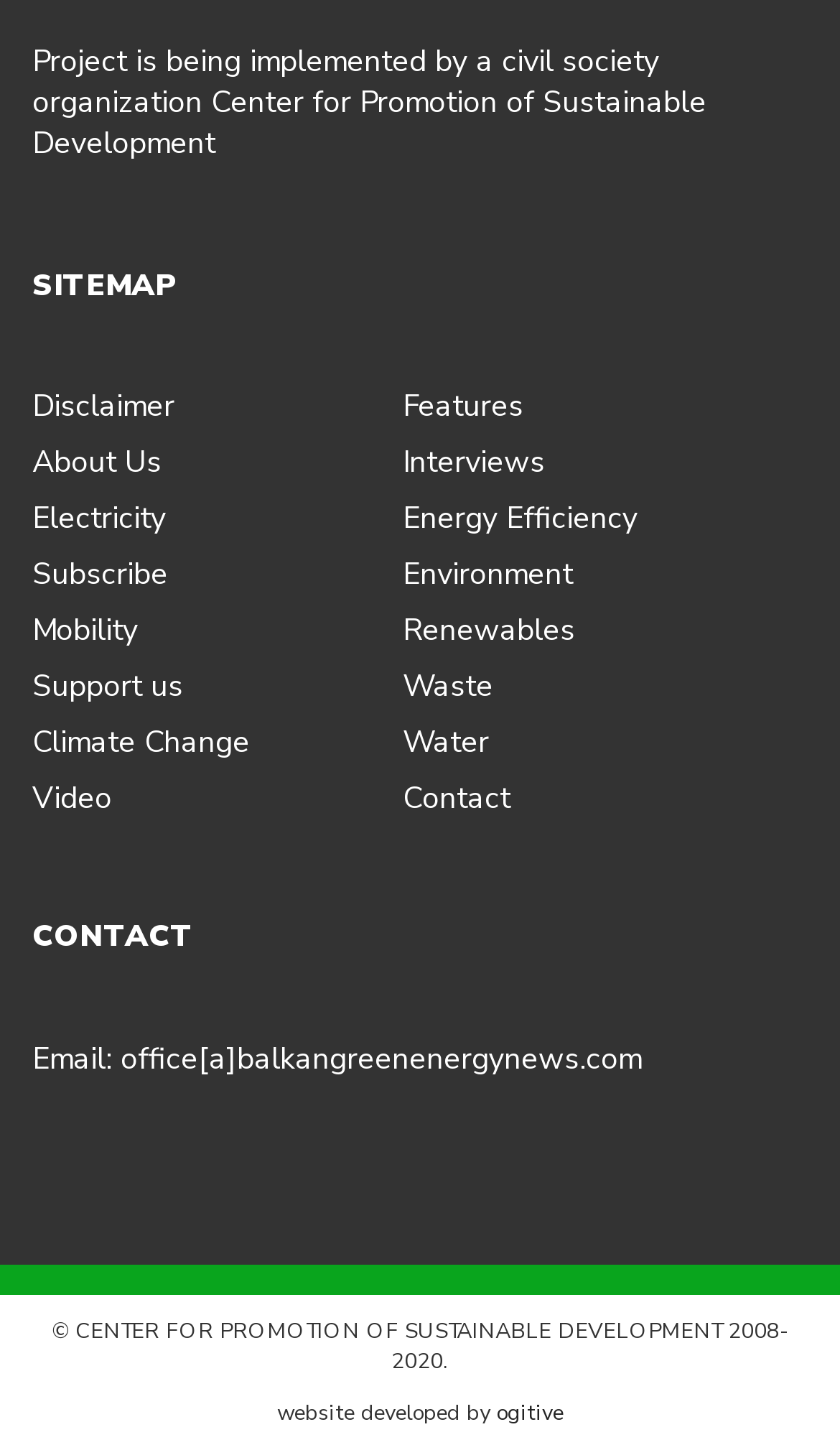Find the bounding box coordinates for the element that must be clicked to complete the instruction: "Click on the 'About Us' link". The coordinates should be four float numbers between 0 and 1, indicated as [left, top, right, bottom].

[0.038, 0.304, 0.192, 0.332]